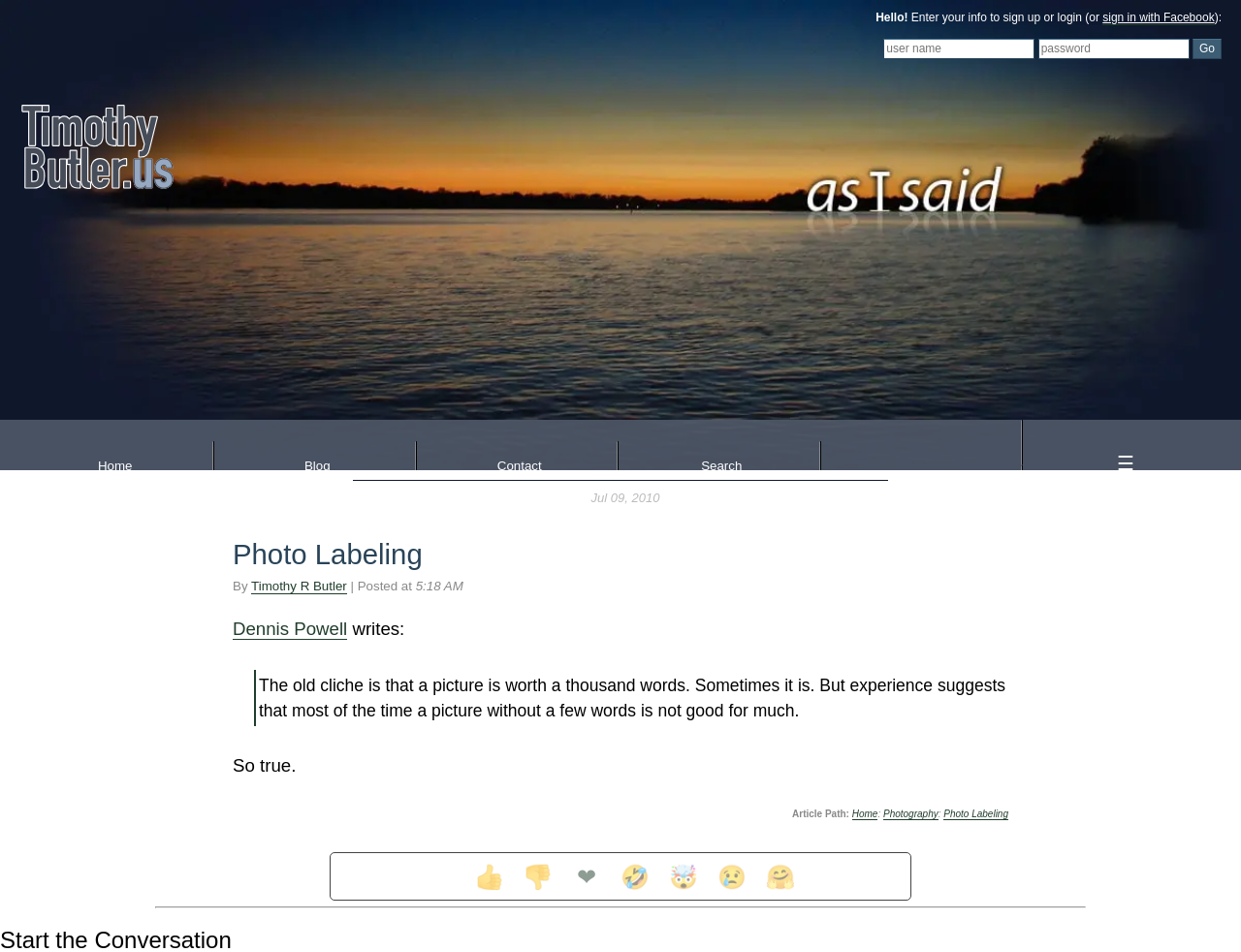Given the webpage screenshot, identify the bounding box of the UI element that matches this description: "Photo Labeling".

[0.76, 0.849, 0.812, 0.861]